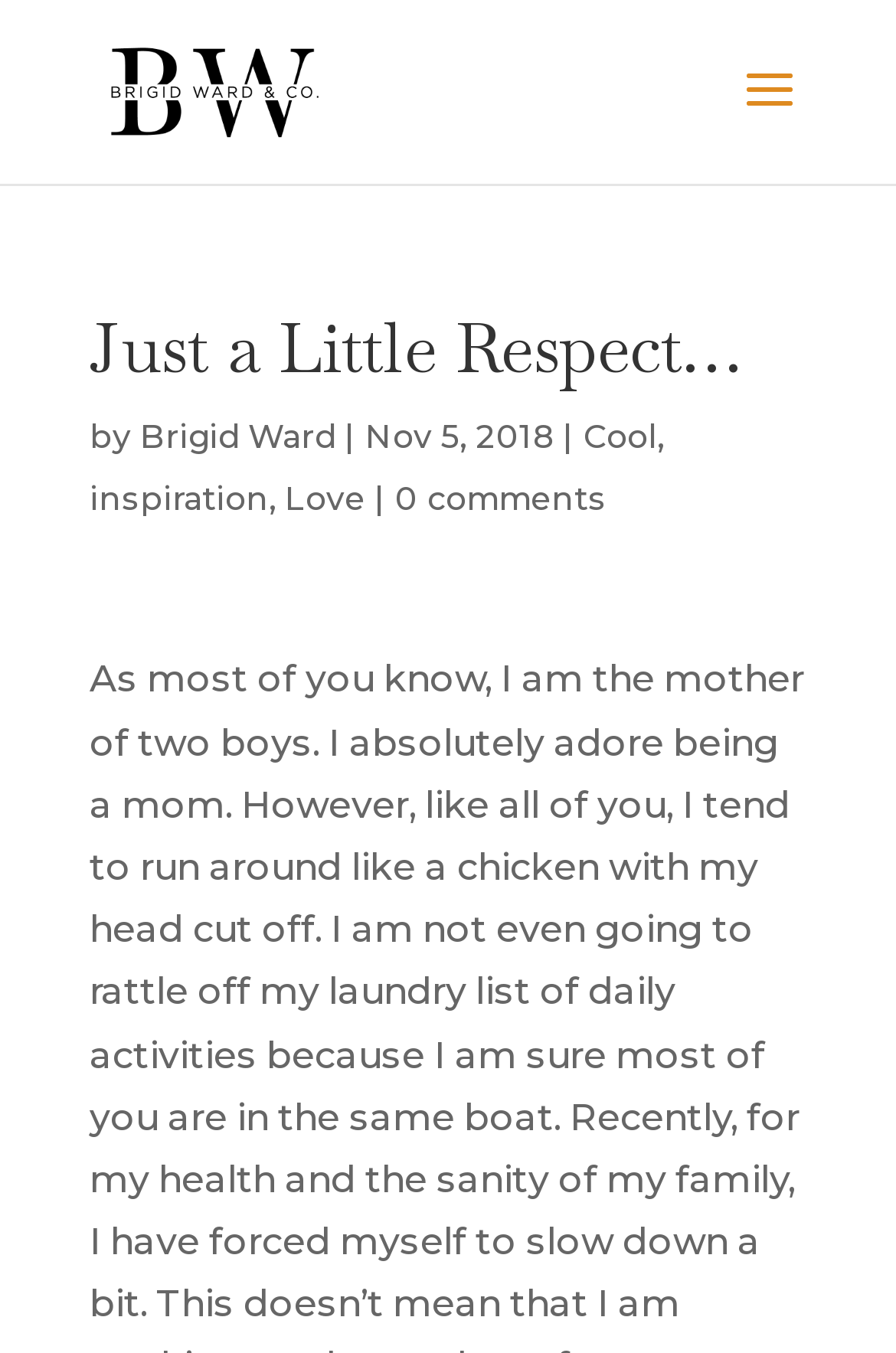Predict the bounding box coordinates for the UI element described as: "alt="Brigid Ward"". The coordinates should be four float numbers between 0 and 1, presented as [left, top, right, bottom].

[0.11, 0.049, 0.364, 0.082]